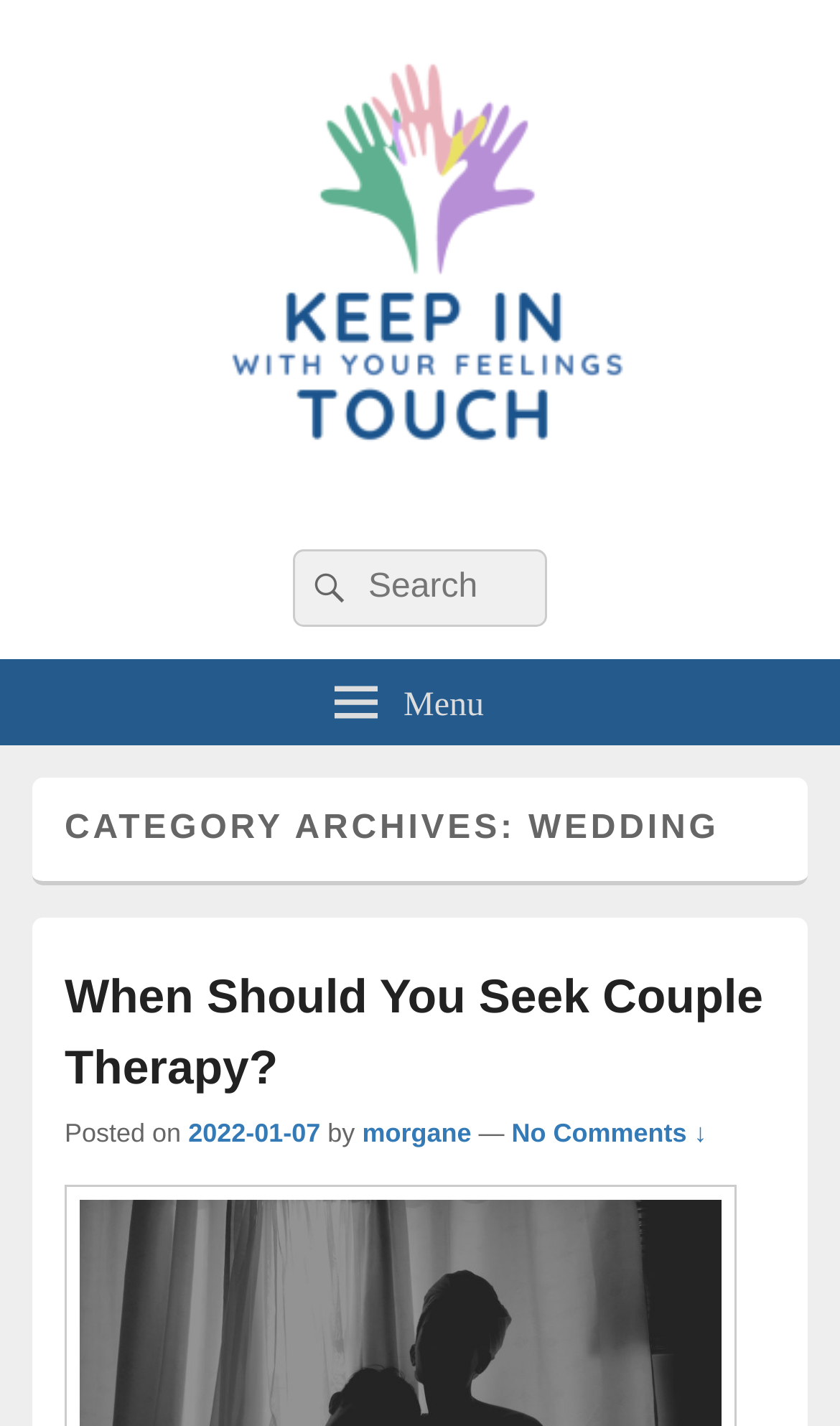Identify the coordinates of the bounding box for the element described below: "Privacy Policy". Return the coordinates as four float numbers between 0 and 1: [left, top, right, bottom].

None